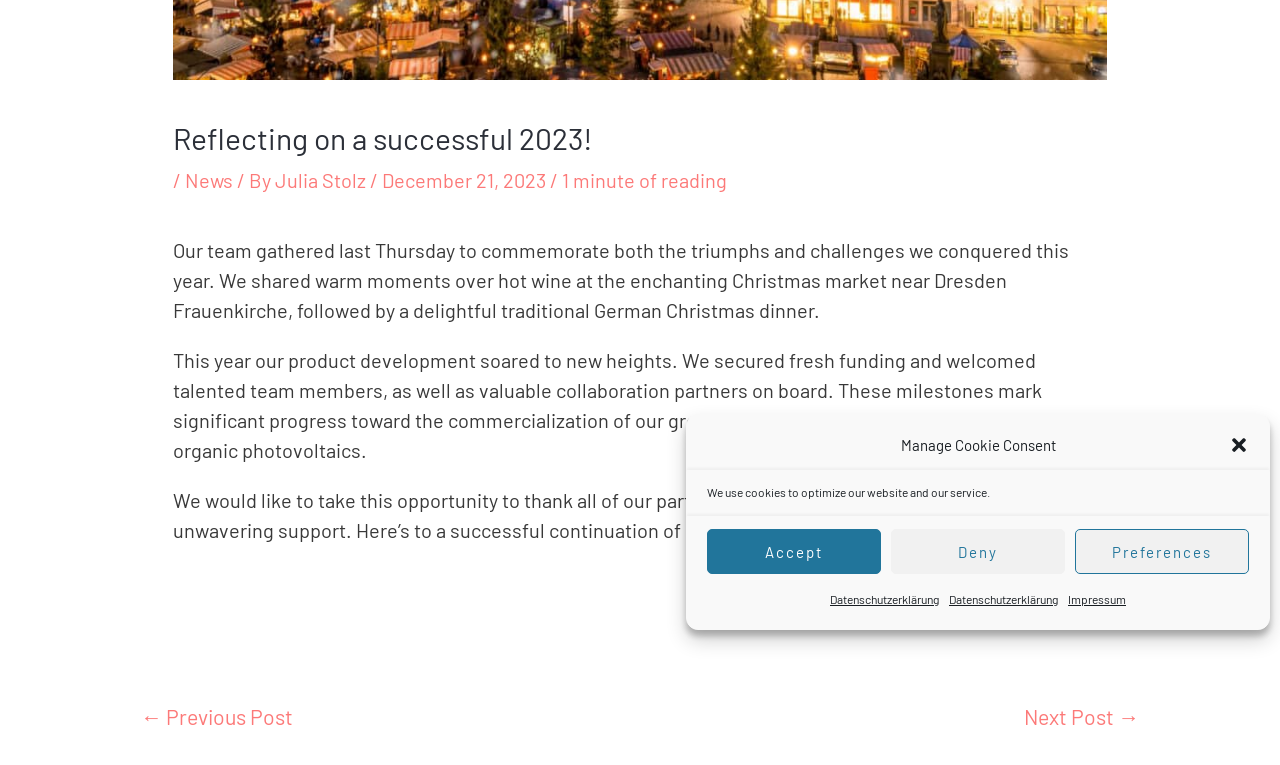Find the bounding box coordinates for the element described here: "Deny".

[0.696, 0.692, 0.832, 0.75]